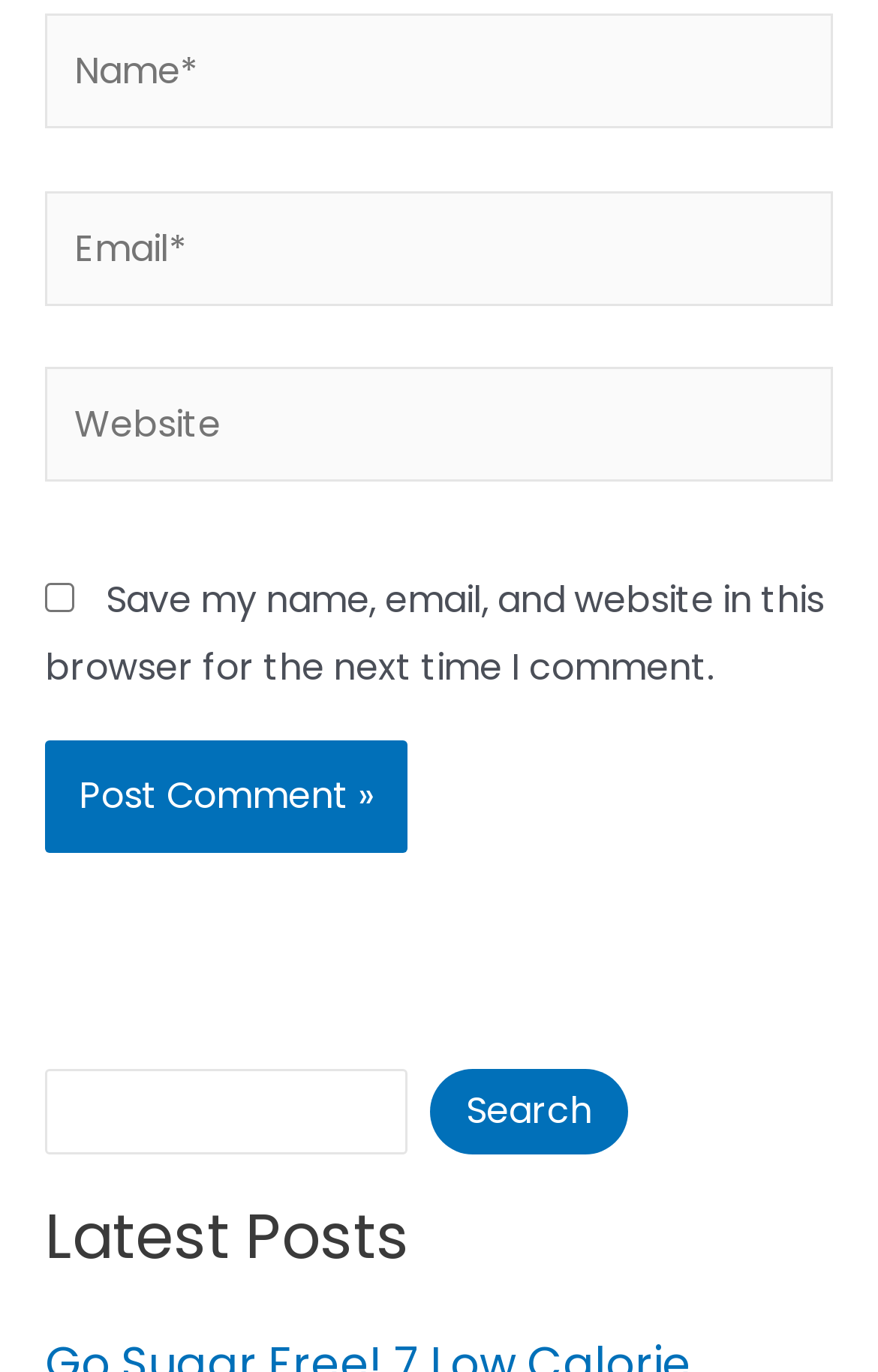Using the format (top-left x, top-left y, bottom-right x, bottom-right y), provide the bounding box coordinates for the described UI element. All values should be floating point numbers between 0 and 1: parent_node: Website name="url" placeholder="Website"

[0.051, 0.268, 0.949, 0.352]